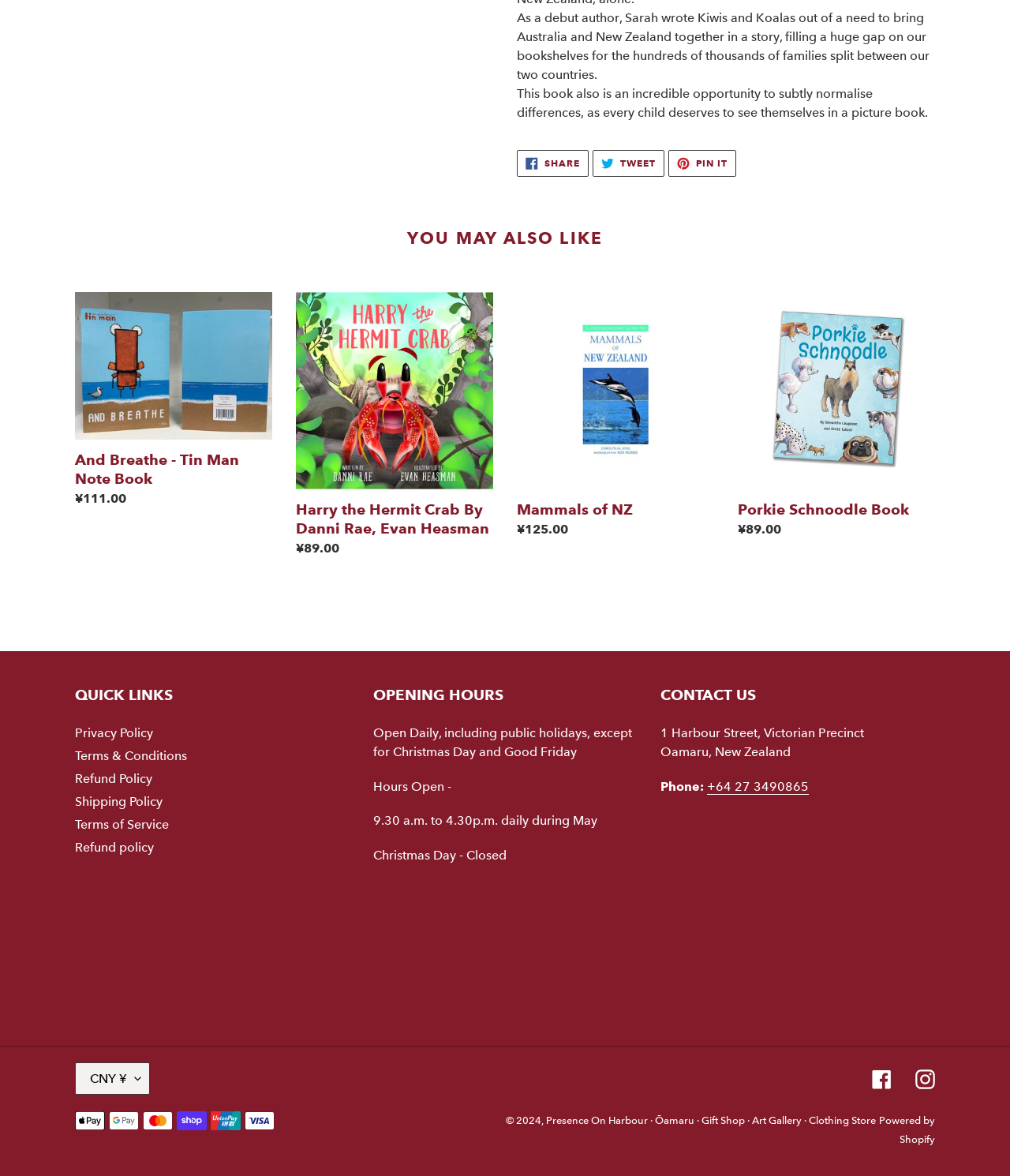Determine the bounding box coordinates for the clickable element to execute this instruction: "View book details of Kiwis and Koalas". Provide the coordinates as four float numbers between 0 and 1, i.e., [left, top, right, bottom].

[0.512, 0.009, 0.92, 0.07]